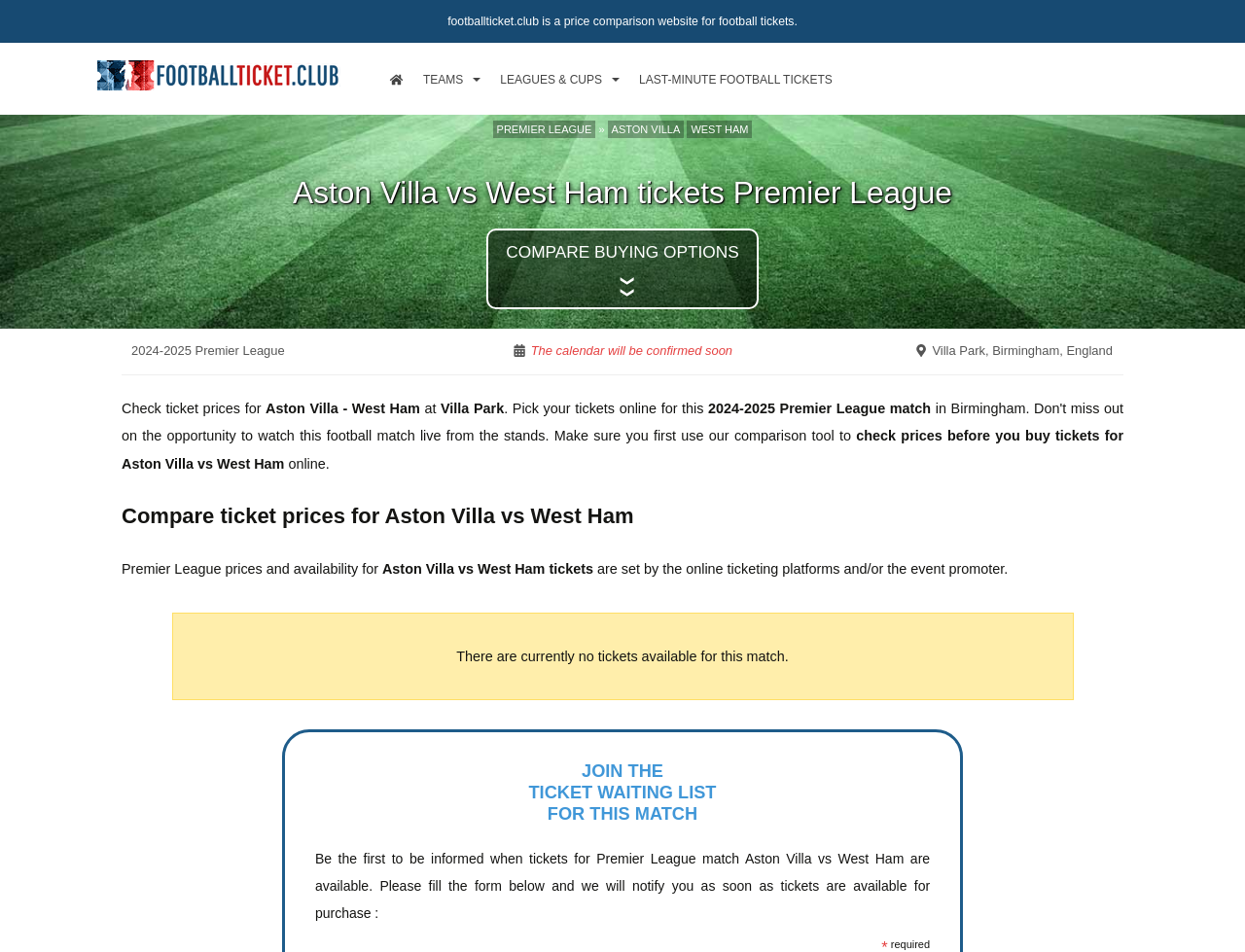Determine and generate the text content of the webpage's headline.

Aston Villa vs West Ham tickets Premier League